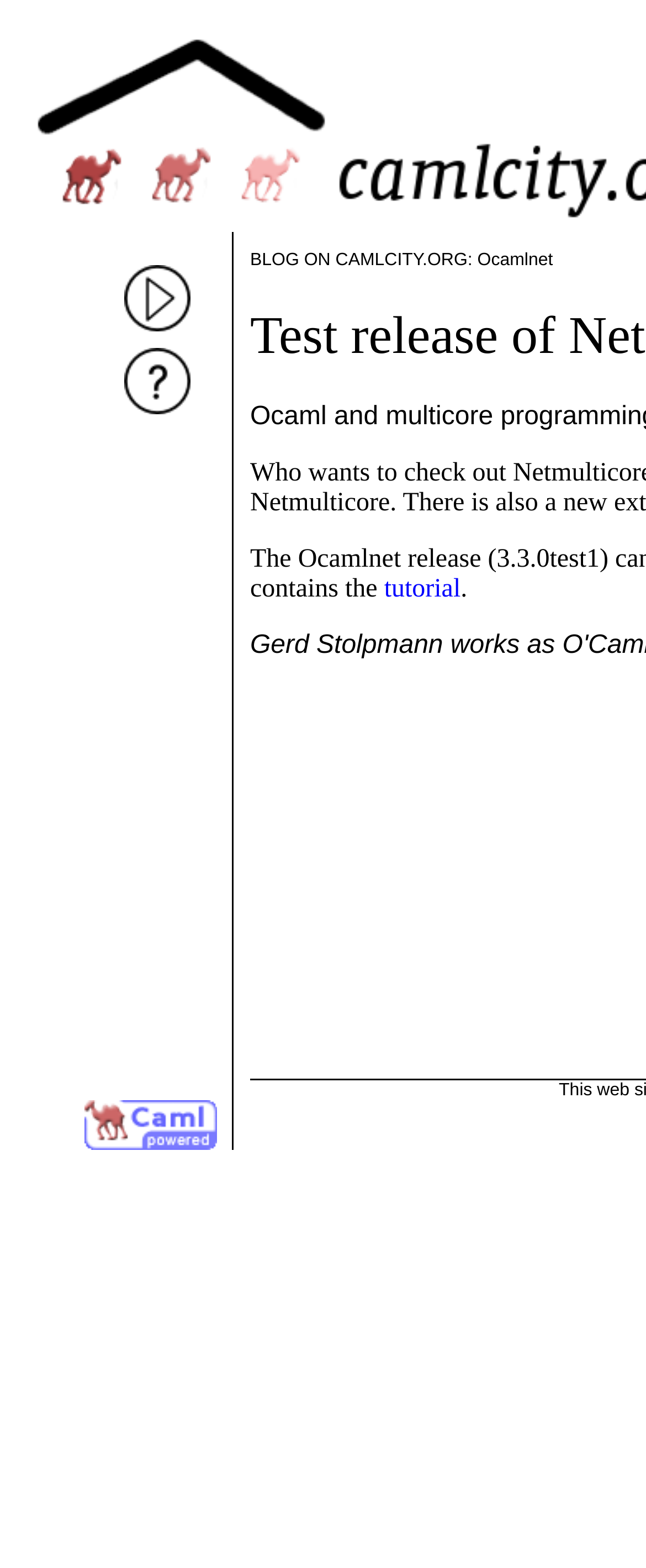Specify the bounding box coordinates (top-left x, top-left y, bottom-right x, bottom-right y) of the UI element in the screenshot that matches this description: tutorial

[0.595, 0.366, 0.713, 0.384]